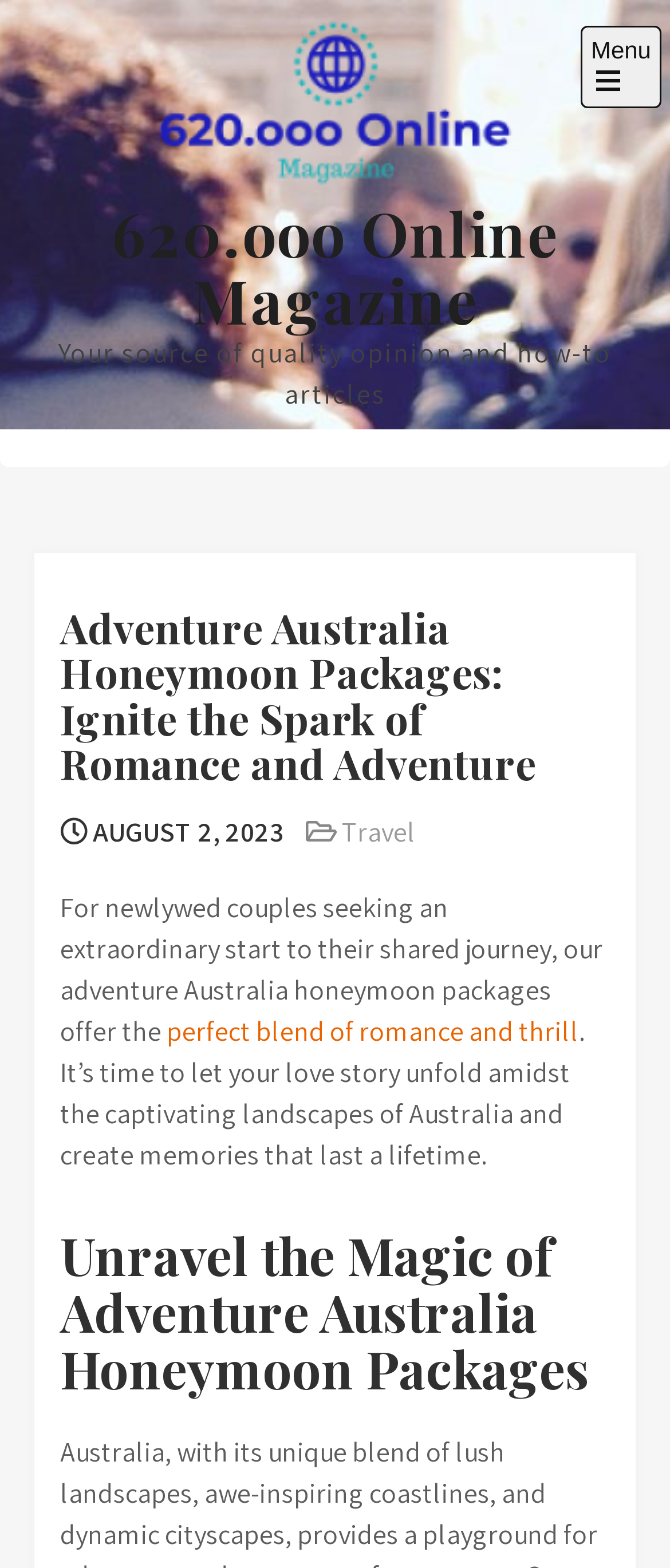Please find the main title text of this webpage.

620.ooo Online Magazine